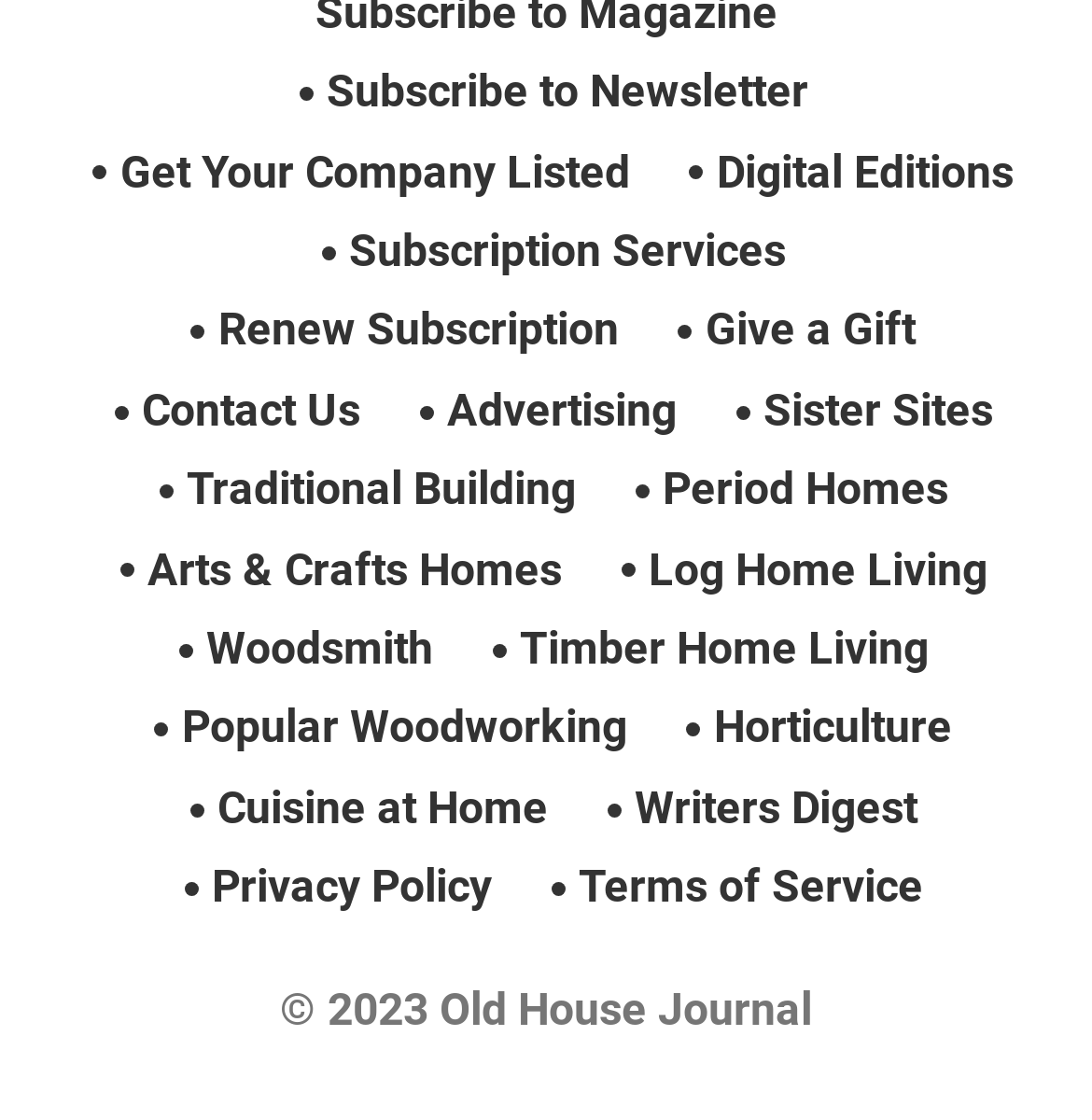Please identify the bounding box coordinates of the element I should click to complete this instruction: 'Contact Us'. The coordinates should be given as four float numbers between 0 and 1, like this: [left, top, right, bottom].

[0.129, 0.345, 0.329, 0.391]